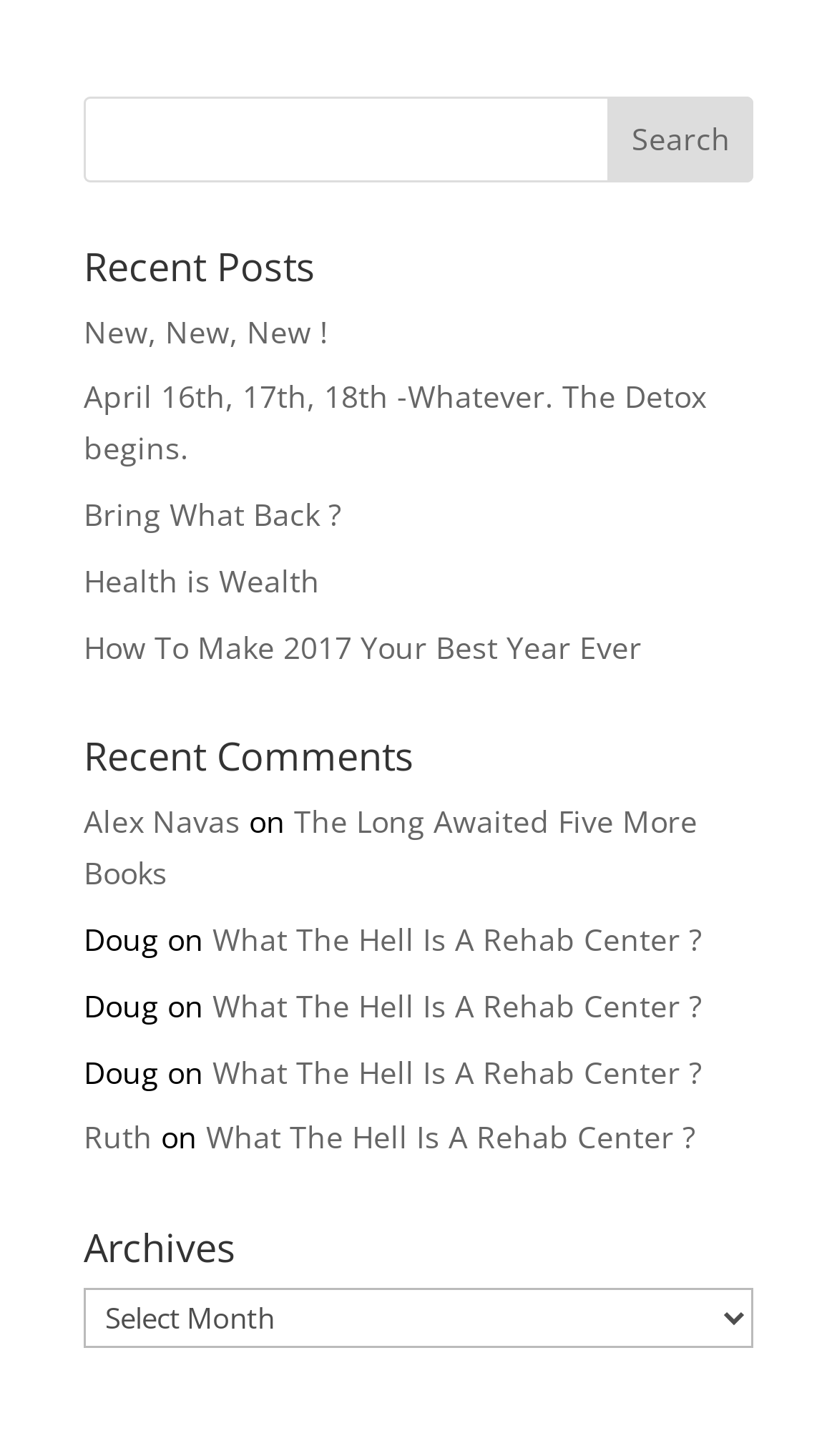Who commented on 'The Long Awaited Five More Books'?
Using the details from the image, give an elaborate explanation to answer the question.

Under the 'Recent Comments' heading, there is a link to 'The Long Awaited Five More Books' followed by the text 'on' and then the name 'Alex Navas'. This suggests that Alex Navas commented on the post 'The Long Awaited Five More Books'.